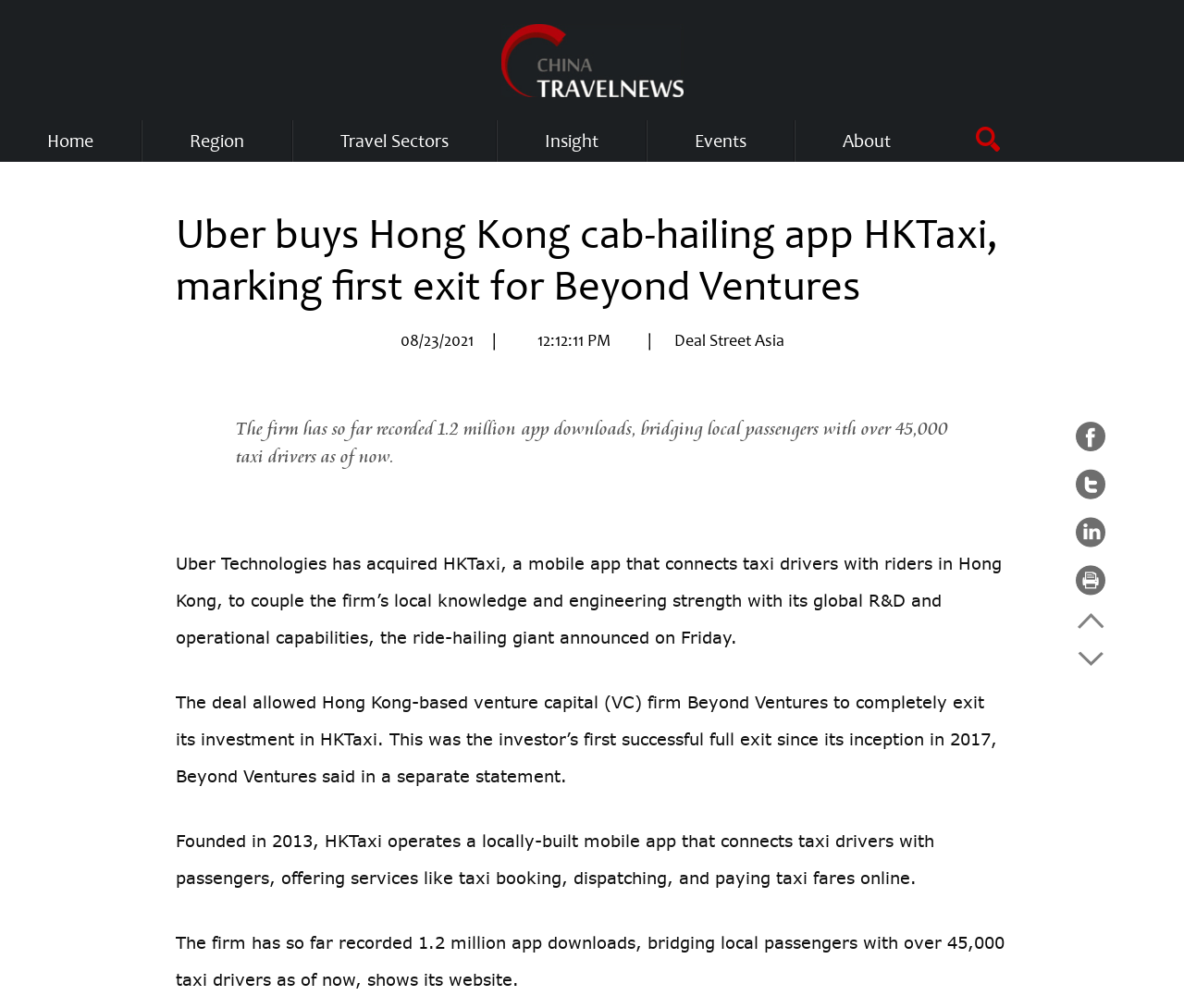Given the element description, predict the bounding box coordinates in the format (top-left x, top-left y, bottom-right x, bottom-right y). Make sure all values are between 0 and 1. Here is the element description: alt="China Travel News"

[0.423, 0.024, 0.577, 0.096]